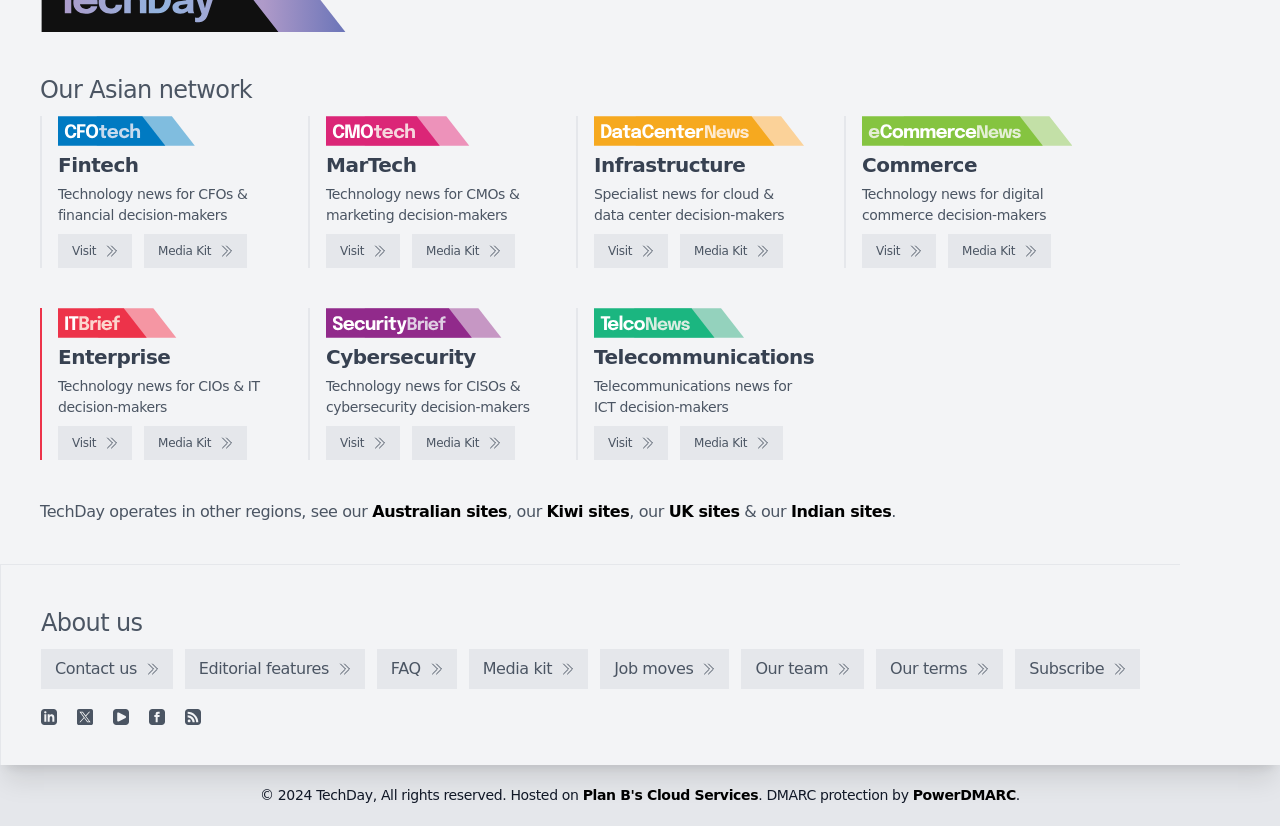Using the format (top-left x, top-left y, bottom-right x, bottom-right y), provide the bounding box coordinates for the described UI element. All values should be floating point numbers between 0 and 1: Subscribe

[0.793, 0.786, 0.891, 0.834]